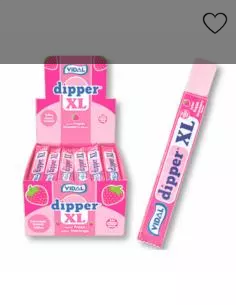What is the purpose of the 'Add to cart' button?
Refer to the screenshot and respond with a concise word or phrase.

easy online purchasing